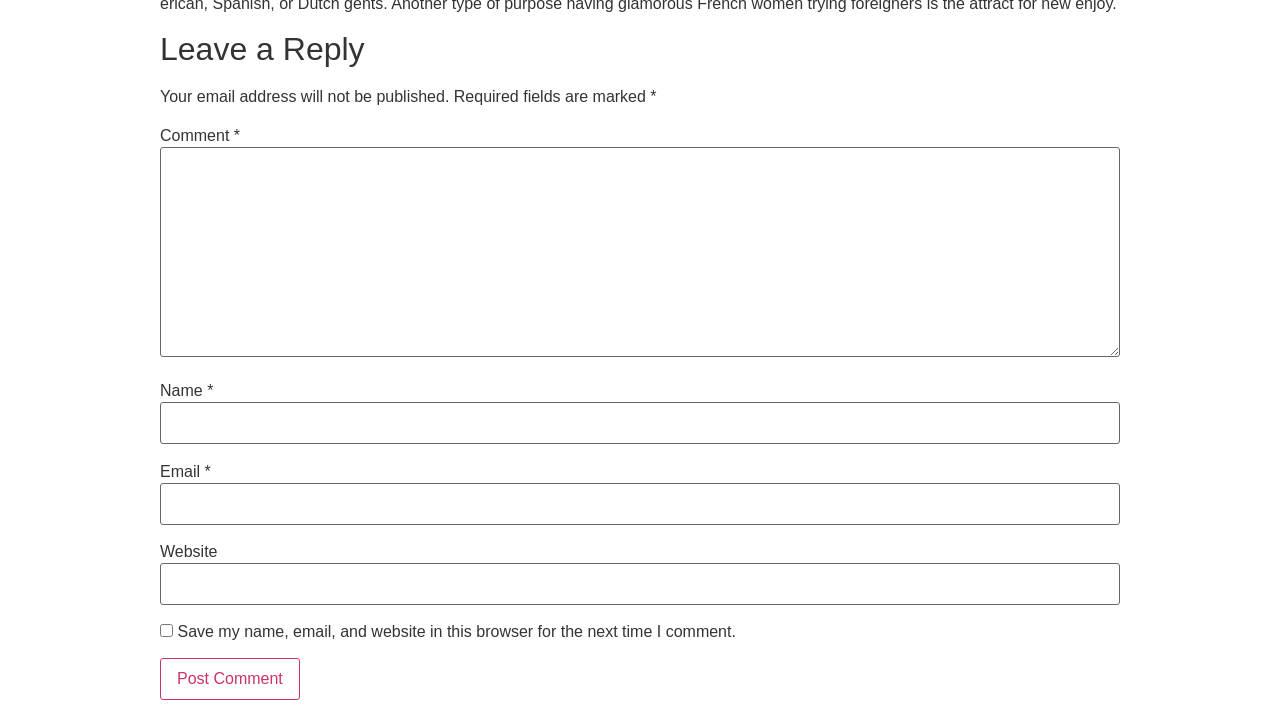From the given element description: "parent_node: Email * aria-describedby="email-notes" name="email"", find the bounding box for the UI element. Provide the coordinates as four float numbers between 0 and 1, in the order [left, top, right, bottom].

[0.125, 0.676, 0.875, 0.735]